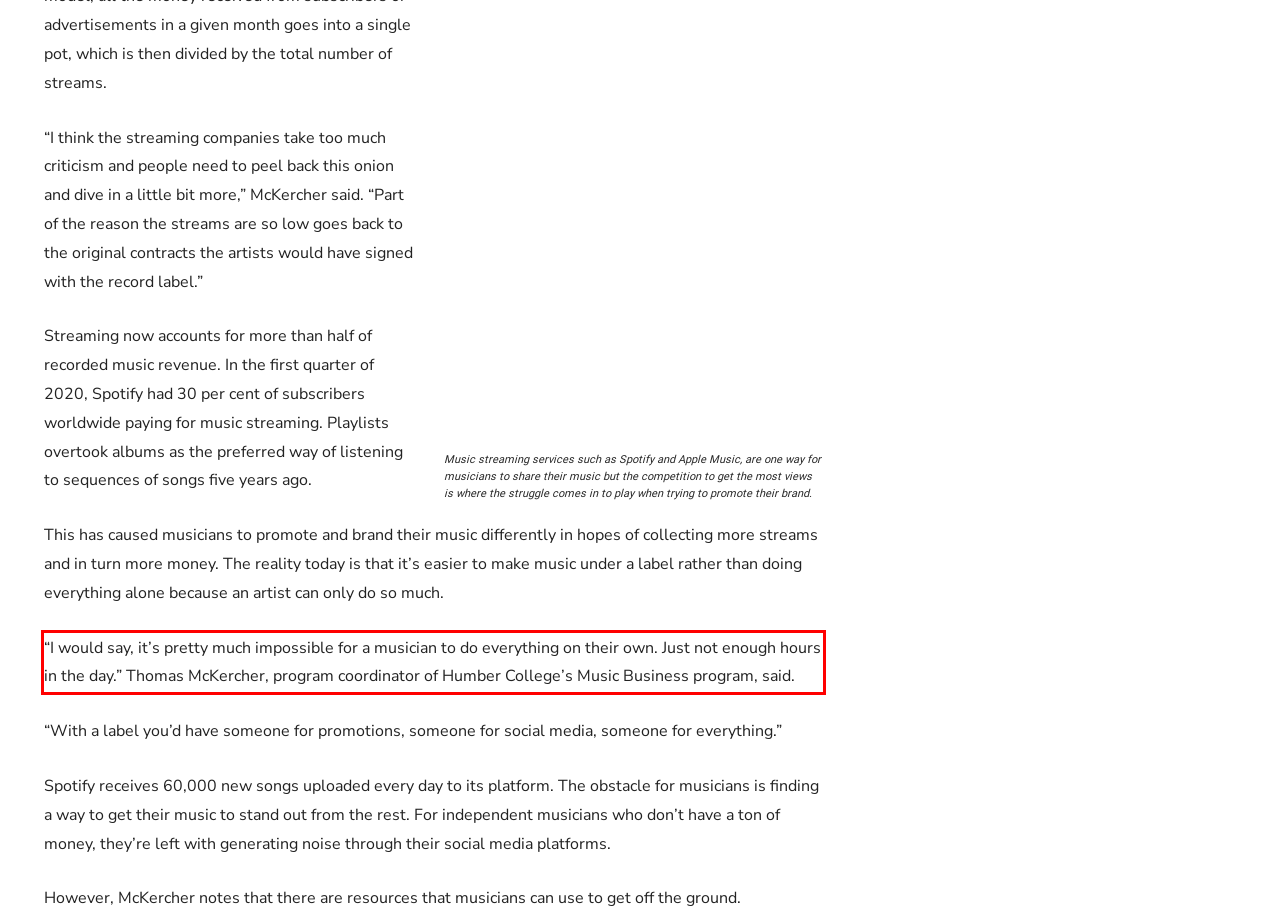Given a screenshot of a webpage containing a red rectangle bounding box, extract and provide the text content found within the red bounding box.

“I would say, it’s pretty much impossible for a musician to do everything on their own. Just not enough hours in the day.” Thomas McKercher, program coordinator of Humber College’s Music Business program, said.